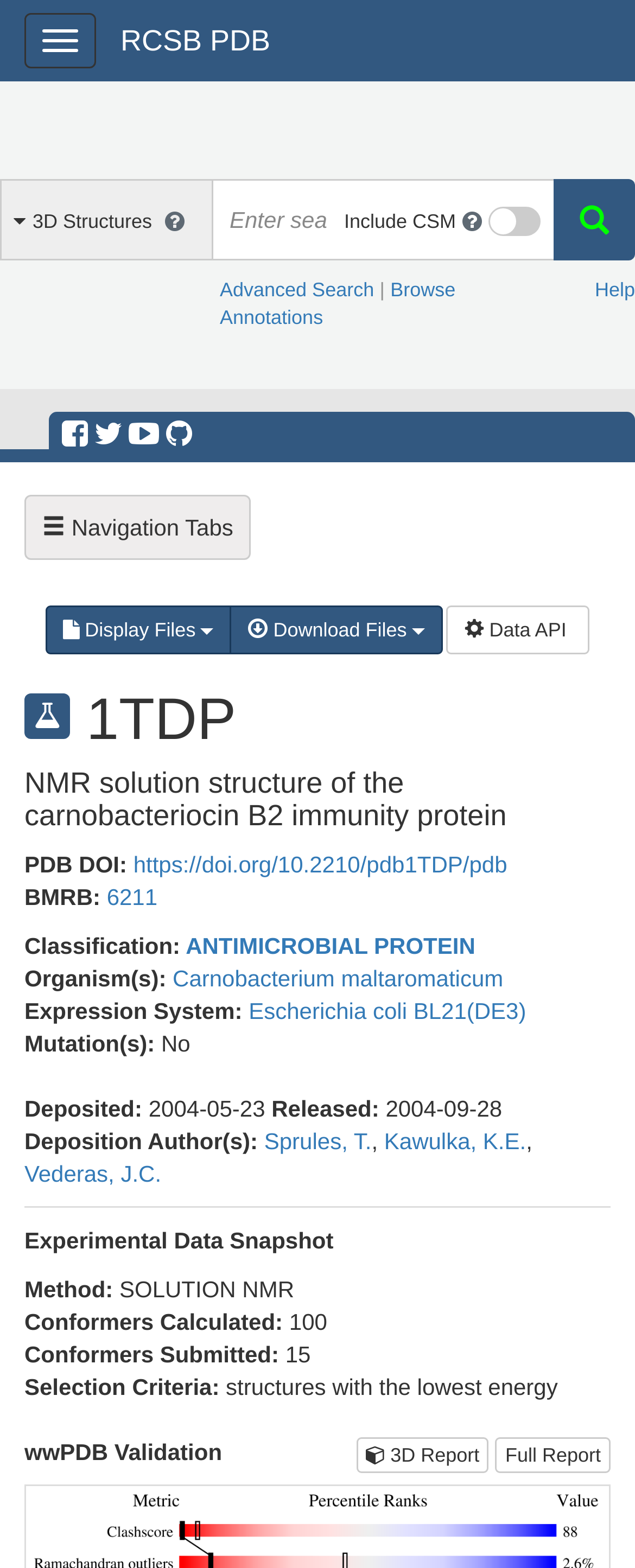Provide a one-word or short-phrase response to the question:
How many conformers were submitted?

15